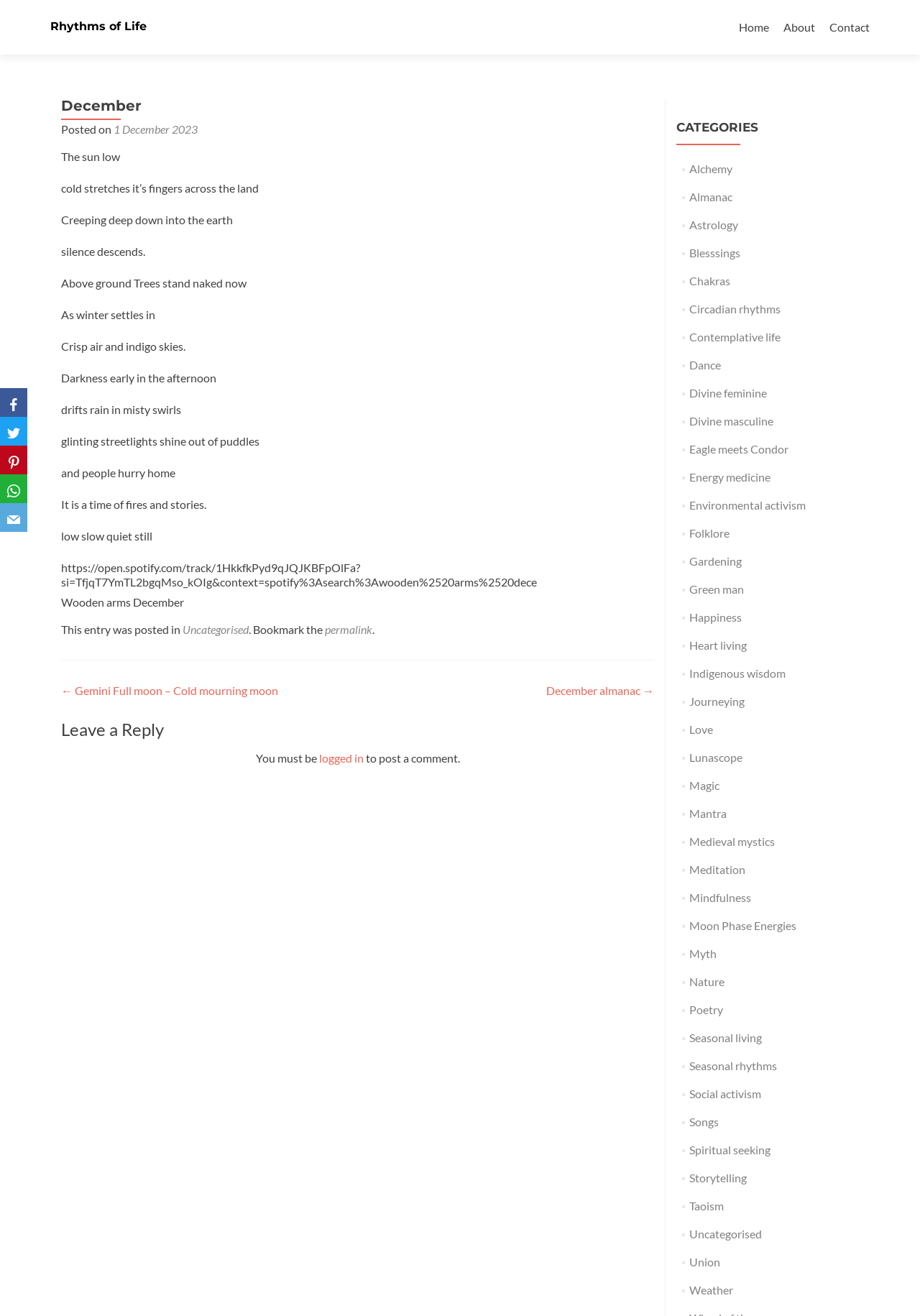Locate the bounding box coordinates of the element to click to perform the following action: 'Go to the 'About' page'. The coordinates should be given as four float values between 0 and 1, in the form of [left, top, right, bottom].

None